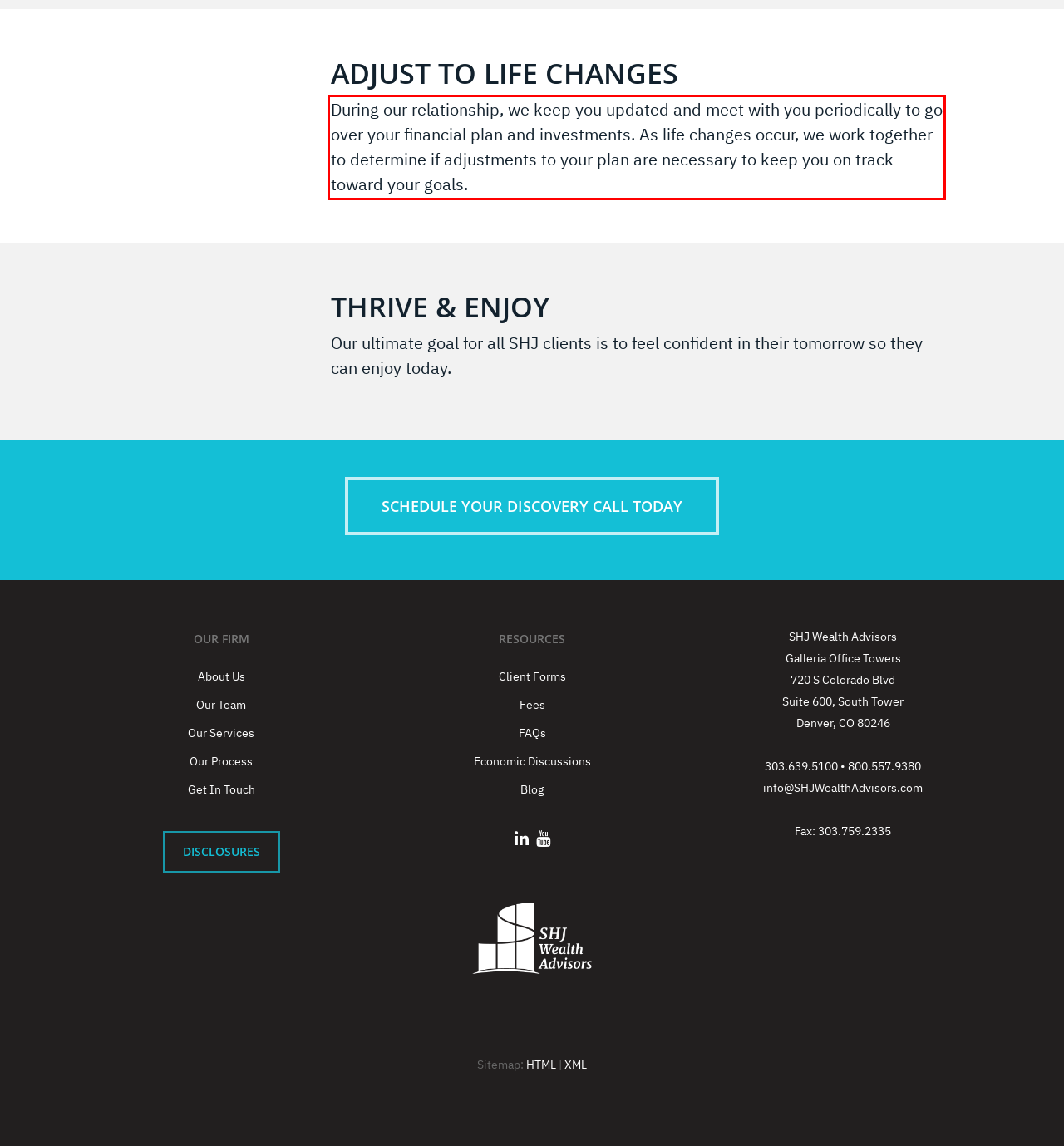The screenshot provided shows a webpage with a red bounding box. Apply OCR to the text within this red bounding box and provide the extracted content.

During our relationship, we keep you updated and meet with you periodically to go over your financial plan and investments. As life changes occur, we work together to determine if adjustments to your plan are necessary to keep you on track toward your goals.